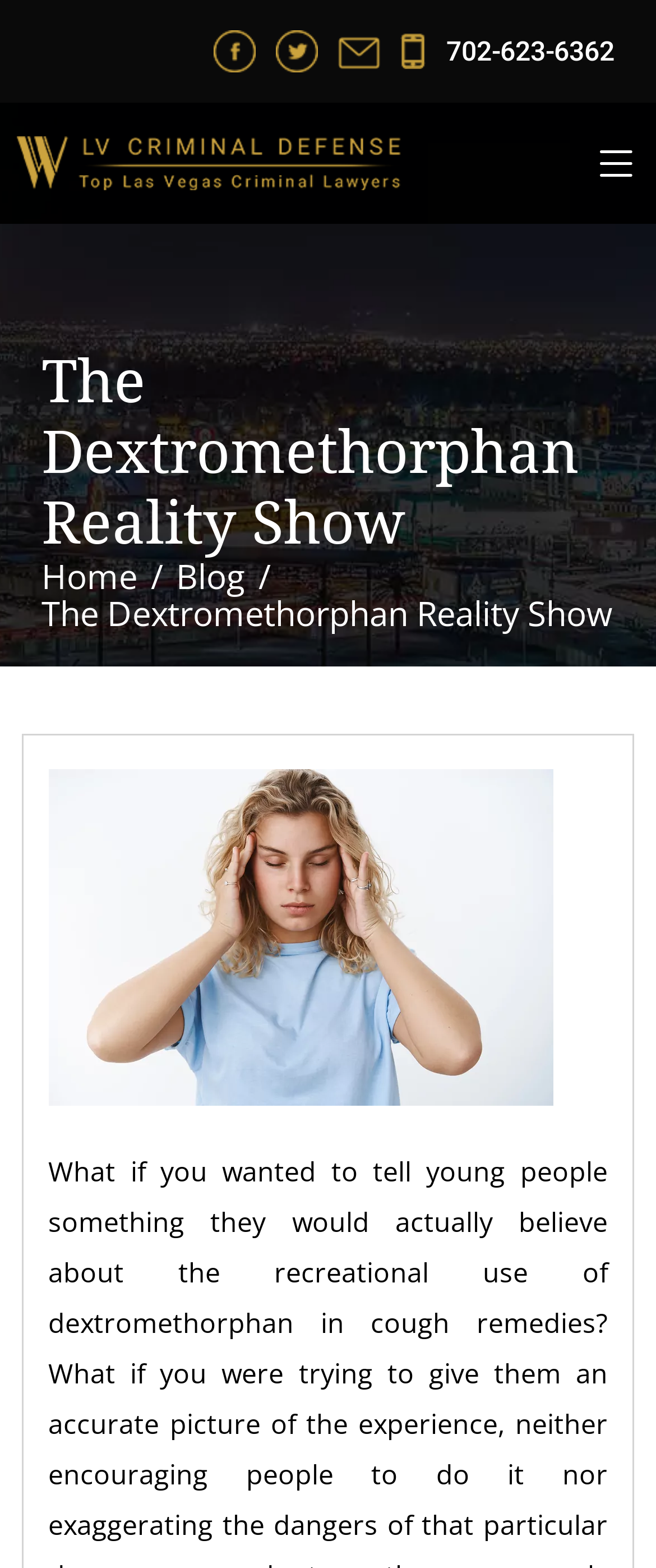Summarize the webpage comprehensively, mentioning all visible components.

The webpage is titled "The Dextromethorphan Reality Show" and appears to be a resource for educating young people about the recreational use of dextromethorphan in cough remedies. 

At the top of the page, there are four social media links: Facebook, Twitter, and two others, aligned horizontally. The Facebook and Twitter links have corresponding images. 

Below the social media links, there is a prominent heading that repeats the title of the webpage. 

To the right of the heading, there are three navigation links: "Home" and "Blog", which are positioned horizontally. 

Further down the page, there is a large block of text that summarizes the main topic of the webpage, which is about having an honest conversation with young people about the recreational use of dextromethorphan in cough remedies.